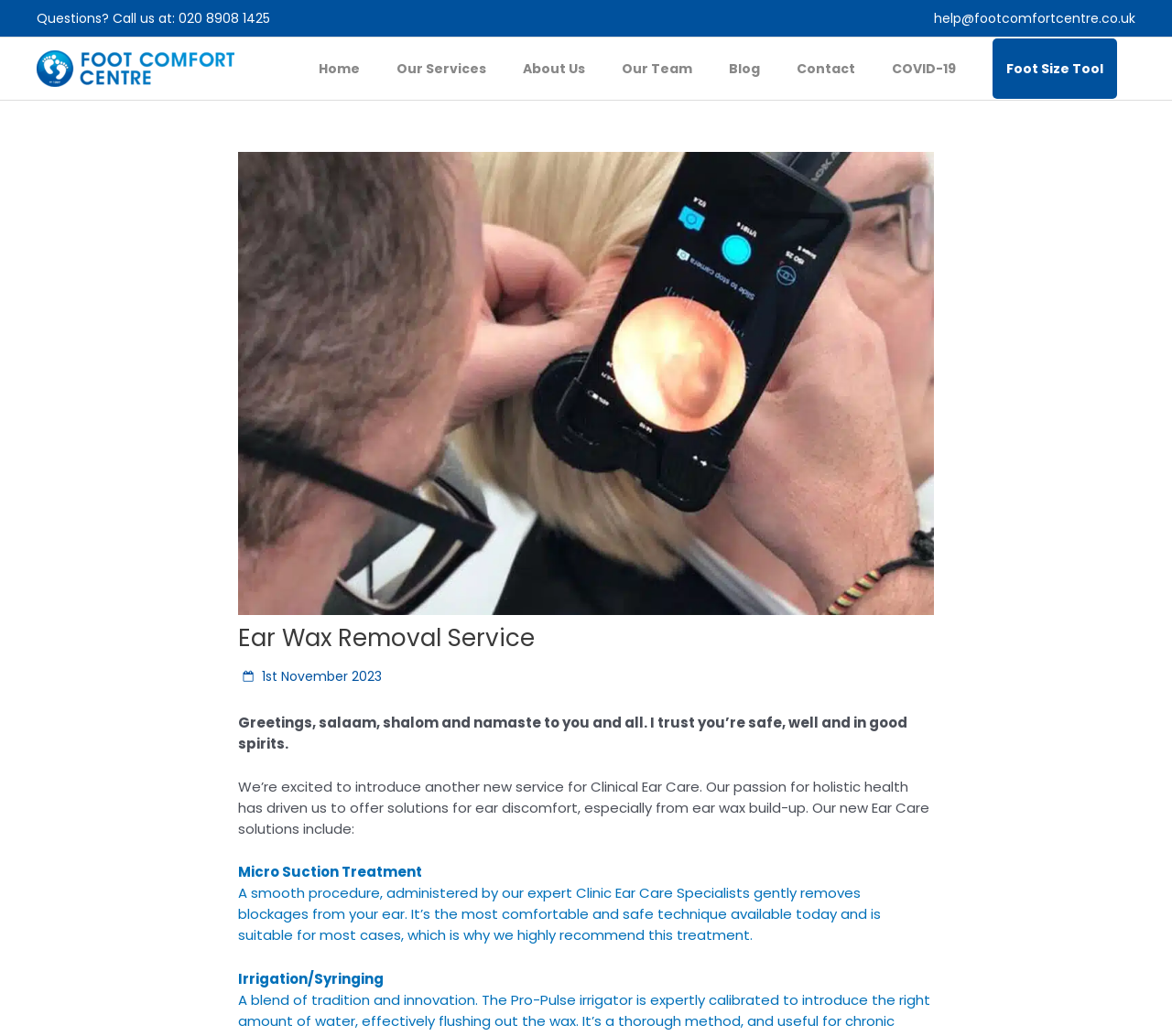Give a one-word or phrase response to the following question: What is the name of the clinic?

Foot Comfort Centre